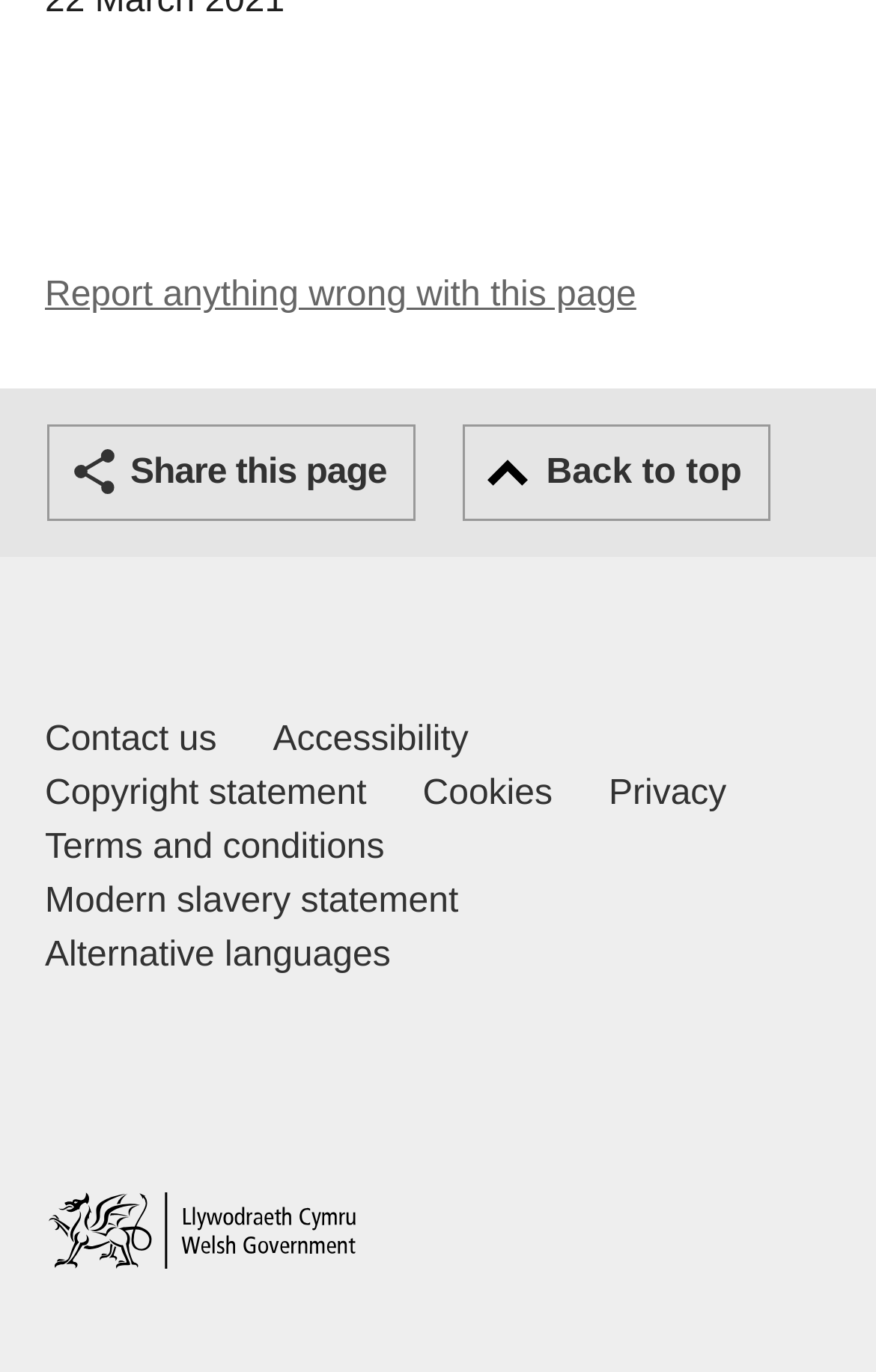How many buttons are there in the 'Share this page' section?
Look at the screenshot and give a one-word or phrase answer.

2